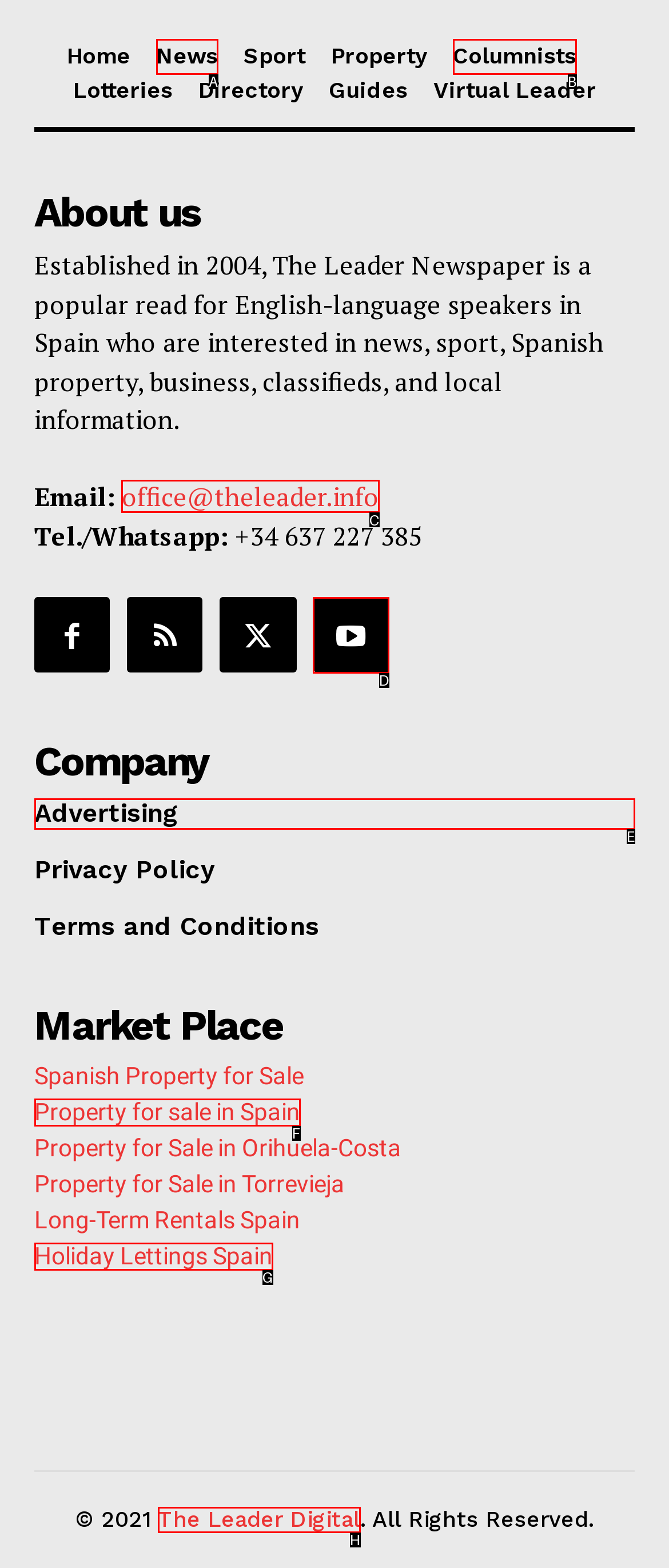For the given instruction: Contact via email, determine which boxed UI element should be clicked. Answer with the letter of the corresponding option directly.

C